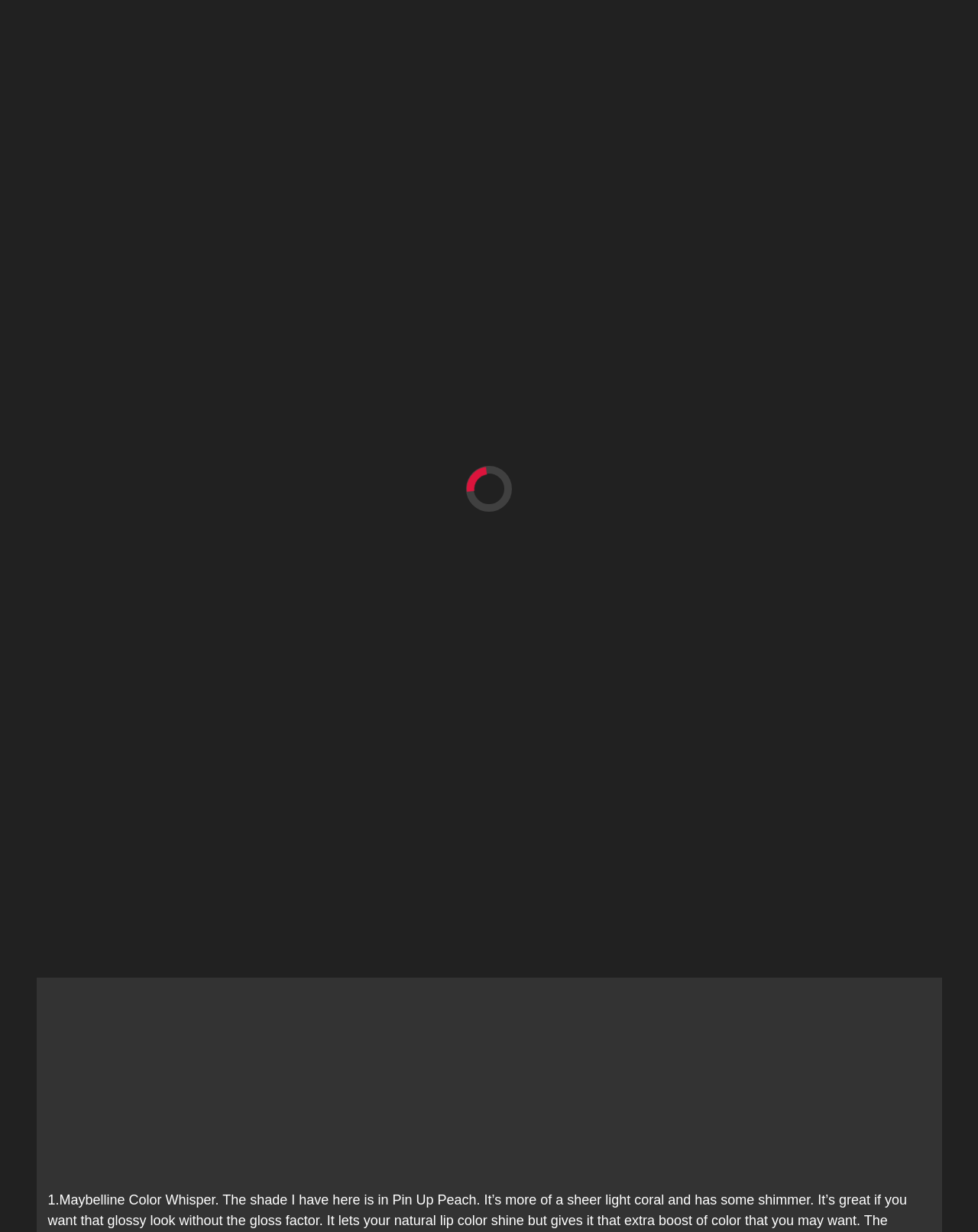Locate the bounding box coordinates of the UI element described by: "input value="Email *" aria-describedby="email-notes" name="email"". The bounding box coordinates should consist of four float numbers between 0 and 1, i.e., [left, top, right, bottom].

None